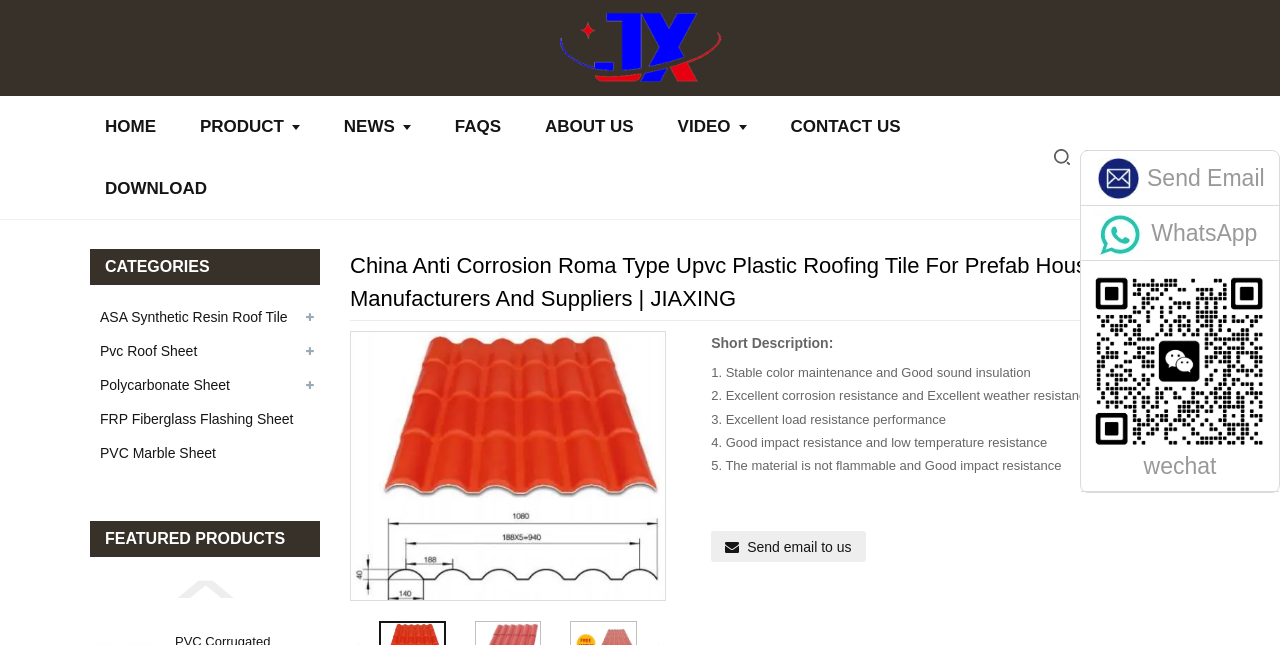Please specify the bounding box coordinates of the clickable section necessary to execute the following command: "View the Roma type Upvc Plastic Roofing tile product".

[0.274, 0.514, 0.519, 0.93]